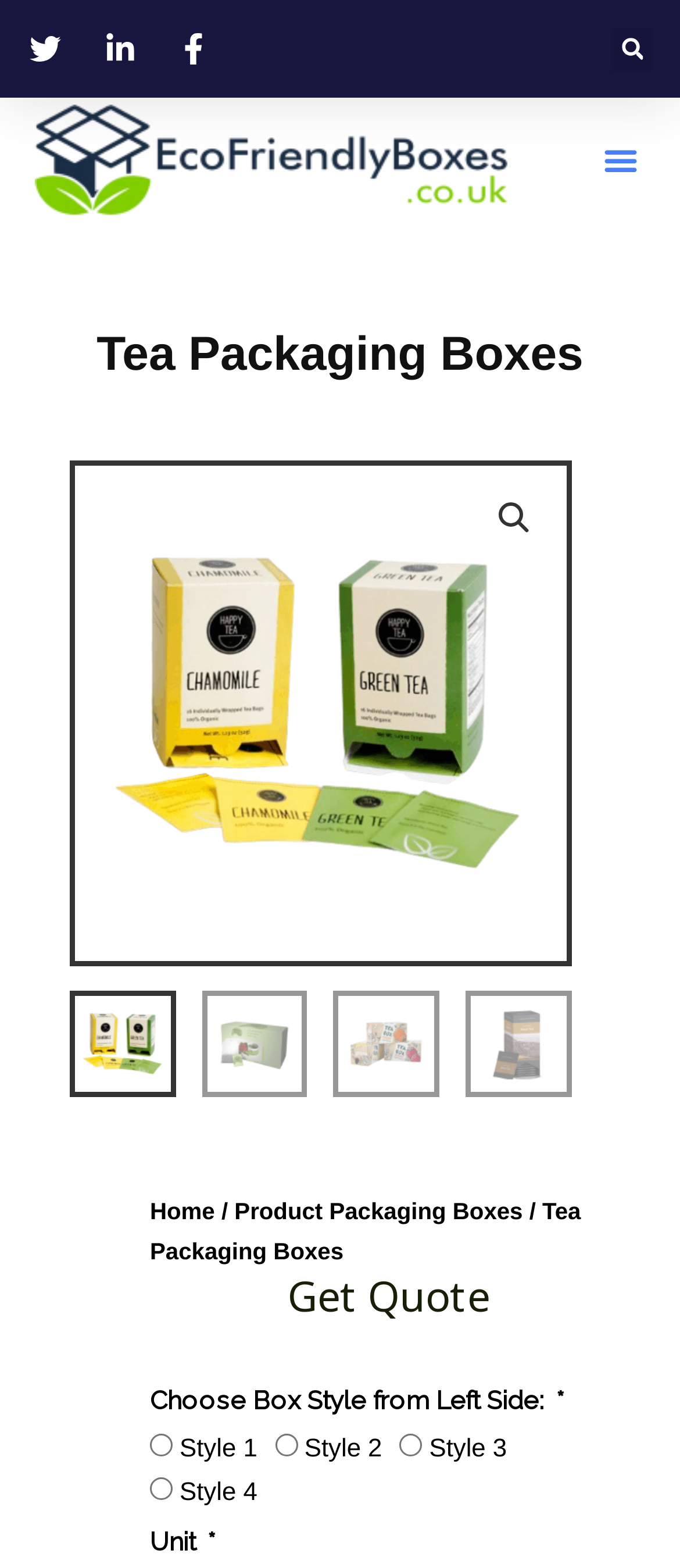What is the purpose of the search button?
Refer to the screenshot and answer in one word or phrase.

To search the website